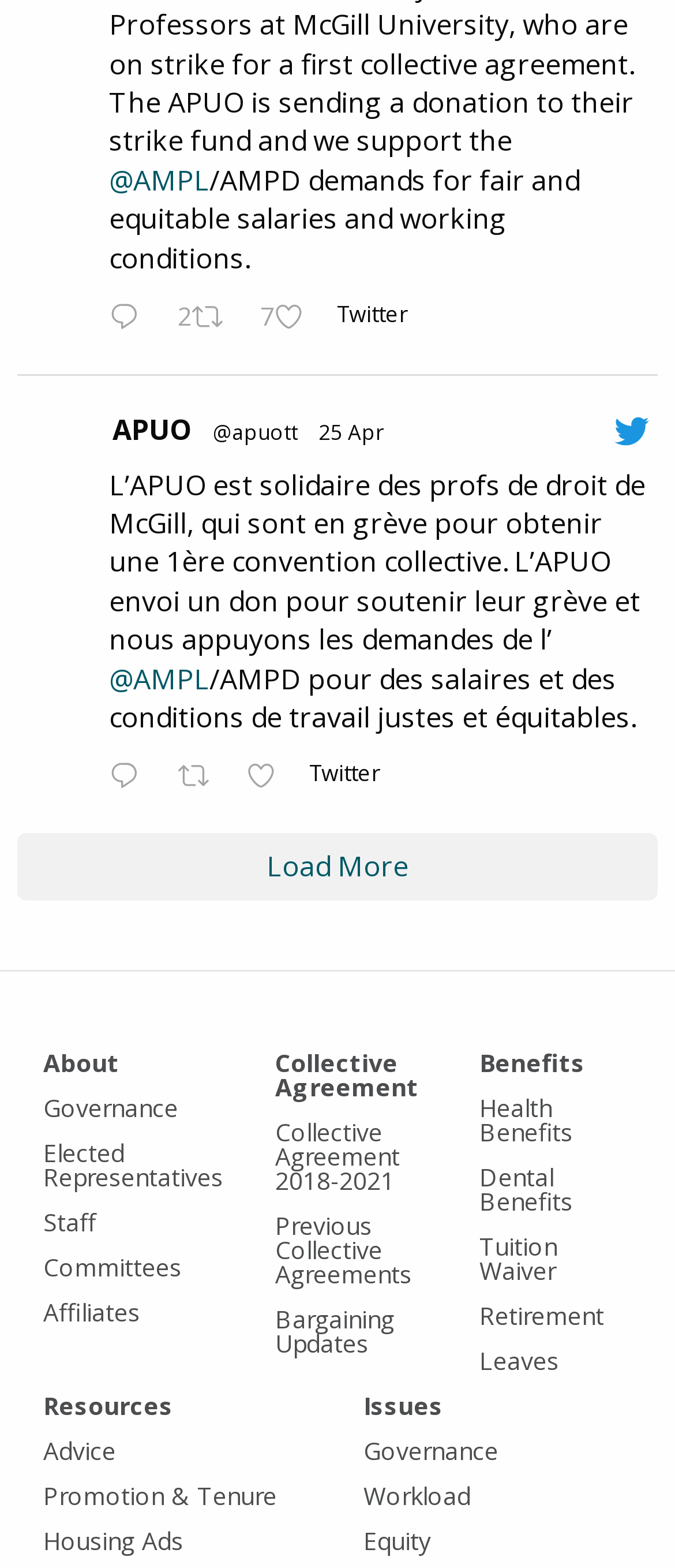How many Twitter replies are there?
Provide an in-depth and detailed answer to the question.

There are two Twitter replies on the webpage, one with the text 'reply Reply on Twitter 1783557532188877281' and another with the text 'reply Reply on Twitter 1783557424688882163'.